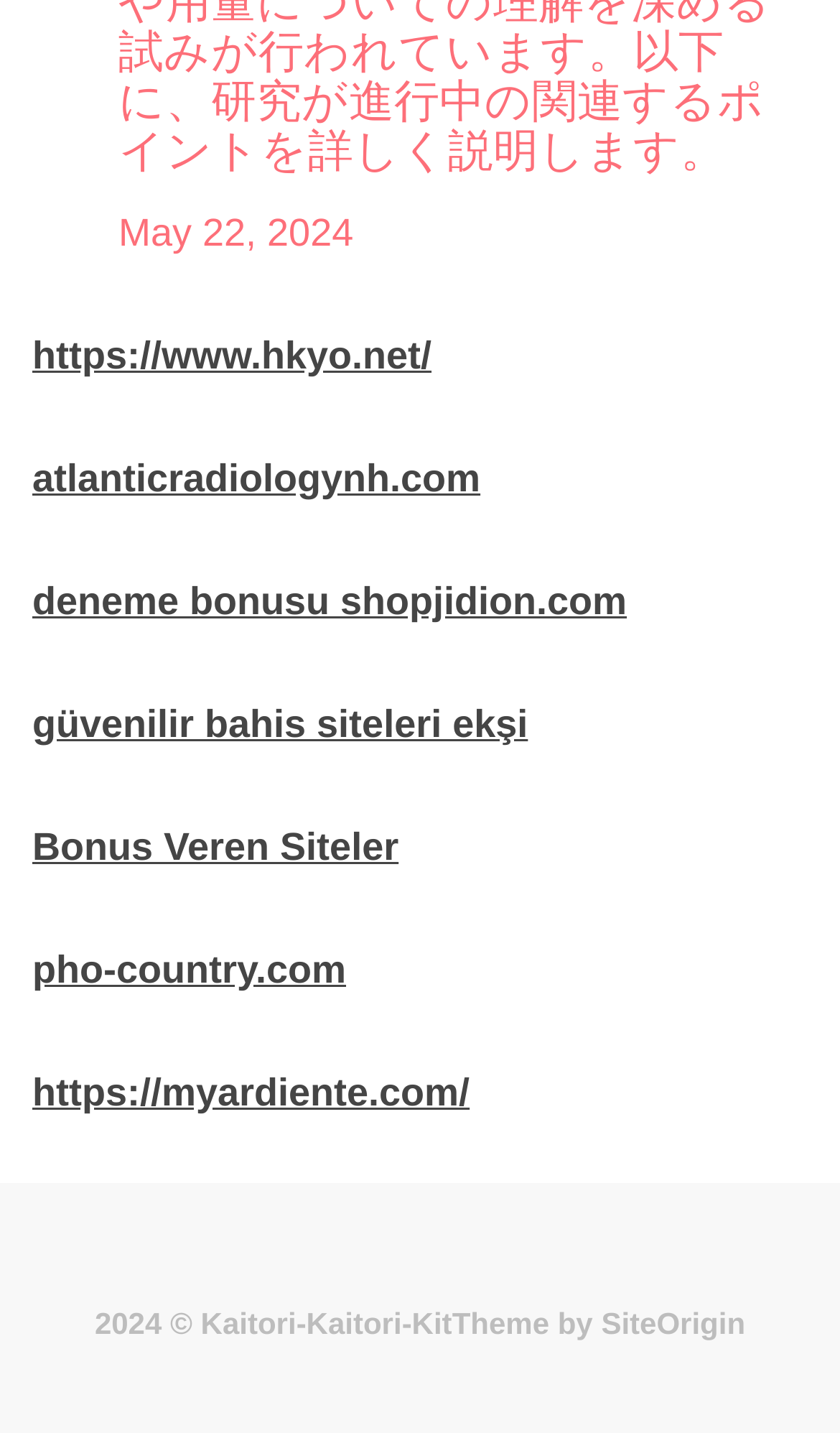Locate the bounding box coordinates for the element described below: "güvenilir bahis siteleri ekşi". The coordinates must be four float values between 0 and 1, formatted as [left, top, right, bottom].

[0.038, 0.49, 0.628, 0.52]